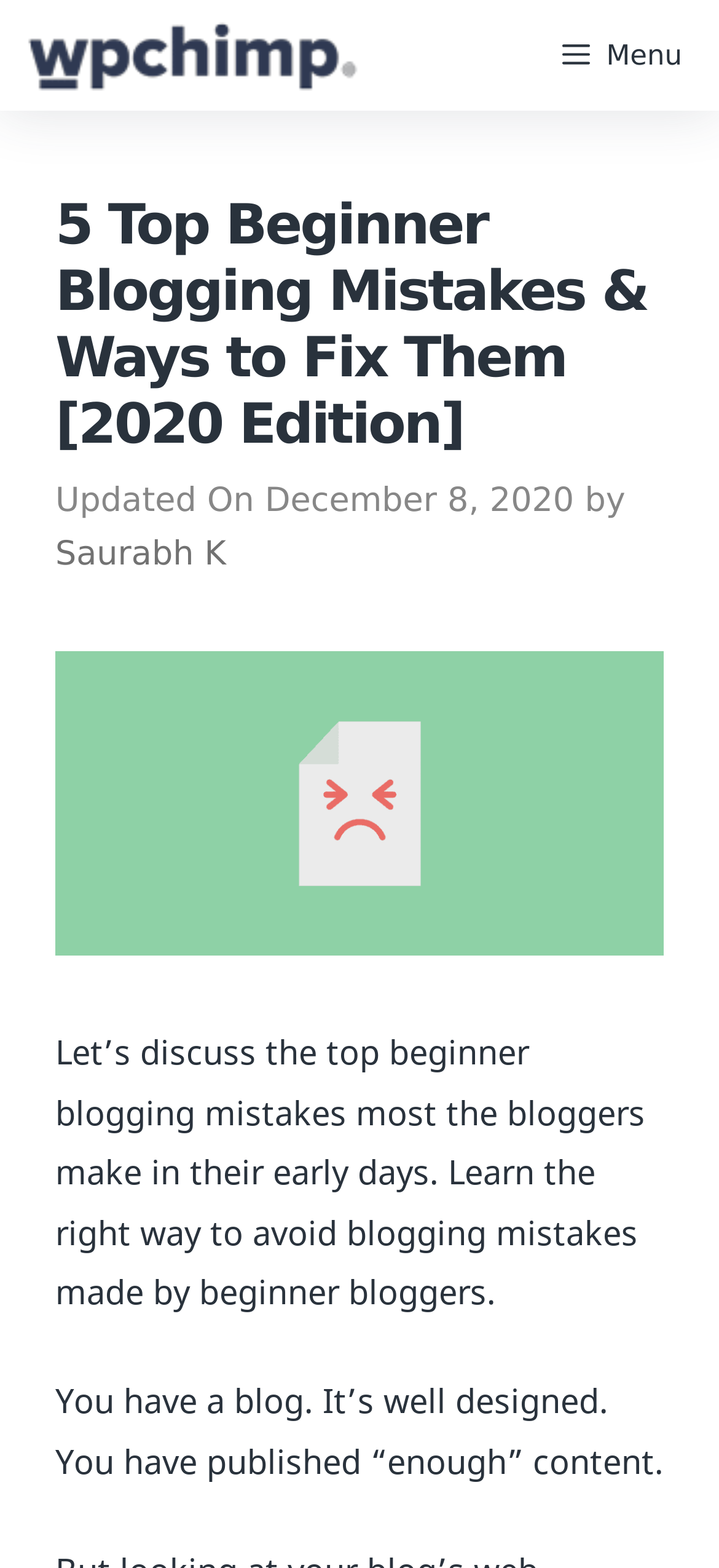Who is the author of the article?
Based on the image, please offer an in-depth response to the question.

I found the author's name by looking at the link element in the header section, which contains the text 'Saurabh K'.